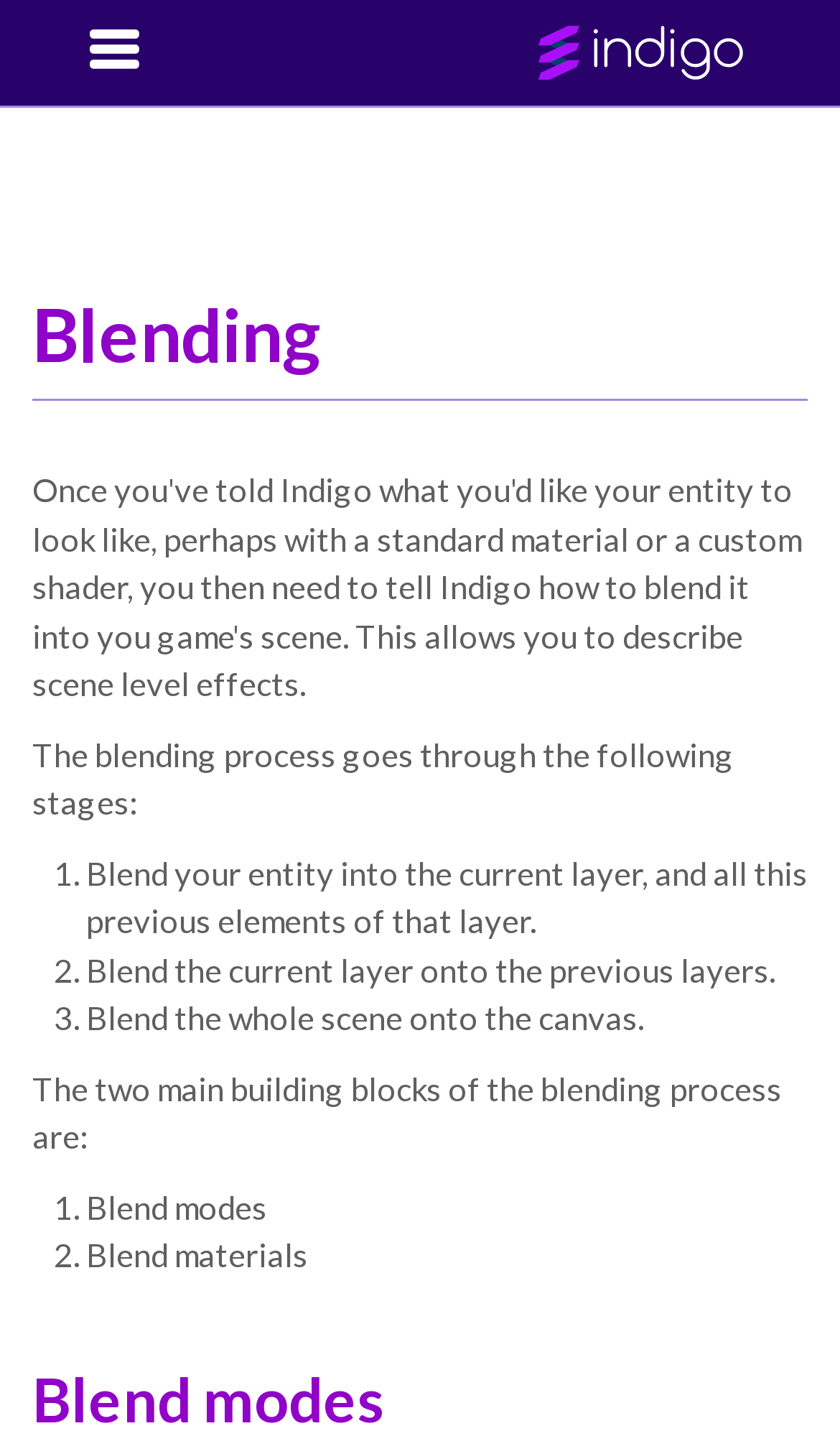Respond to the following question using a concise word or phrase: 
How many building blocks of the blending process are there?

Two